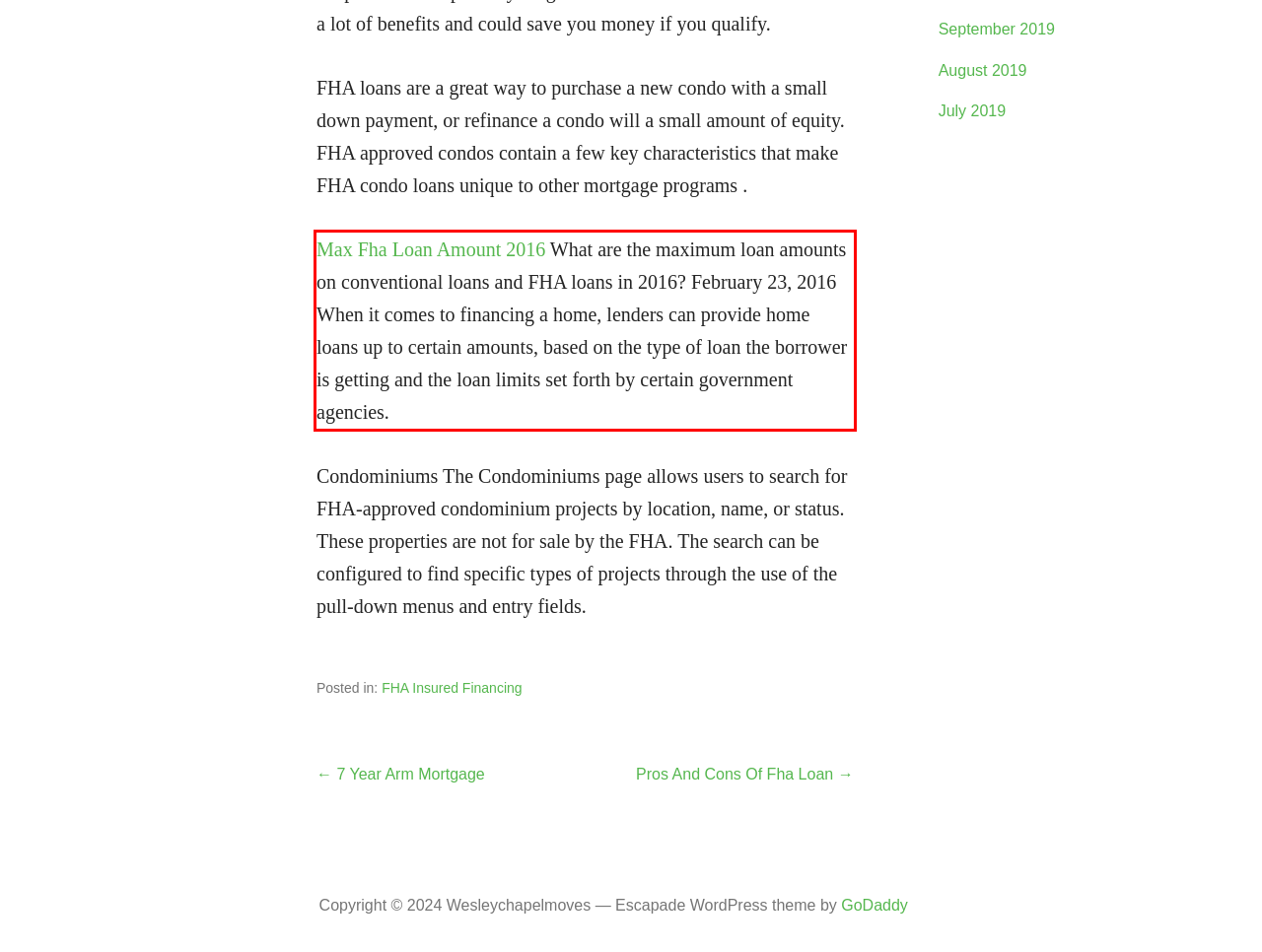Please analyze the provided webpage screenshot and perform OCR to extract the text content from the red rectangle bounding box.

Max Fha Loan Amount 2016 What are the maximum loan amounts on conventional loans and FHA loans in 2016? February 23, 2016 When it comes to financing a home, lenders can provide home loans up to certain amounts, based on the type of loan the borrower is getting and the loan limits set forth by certain government agencies.